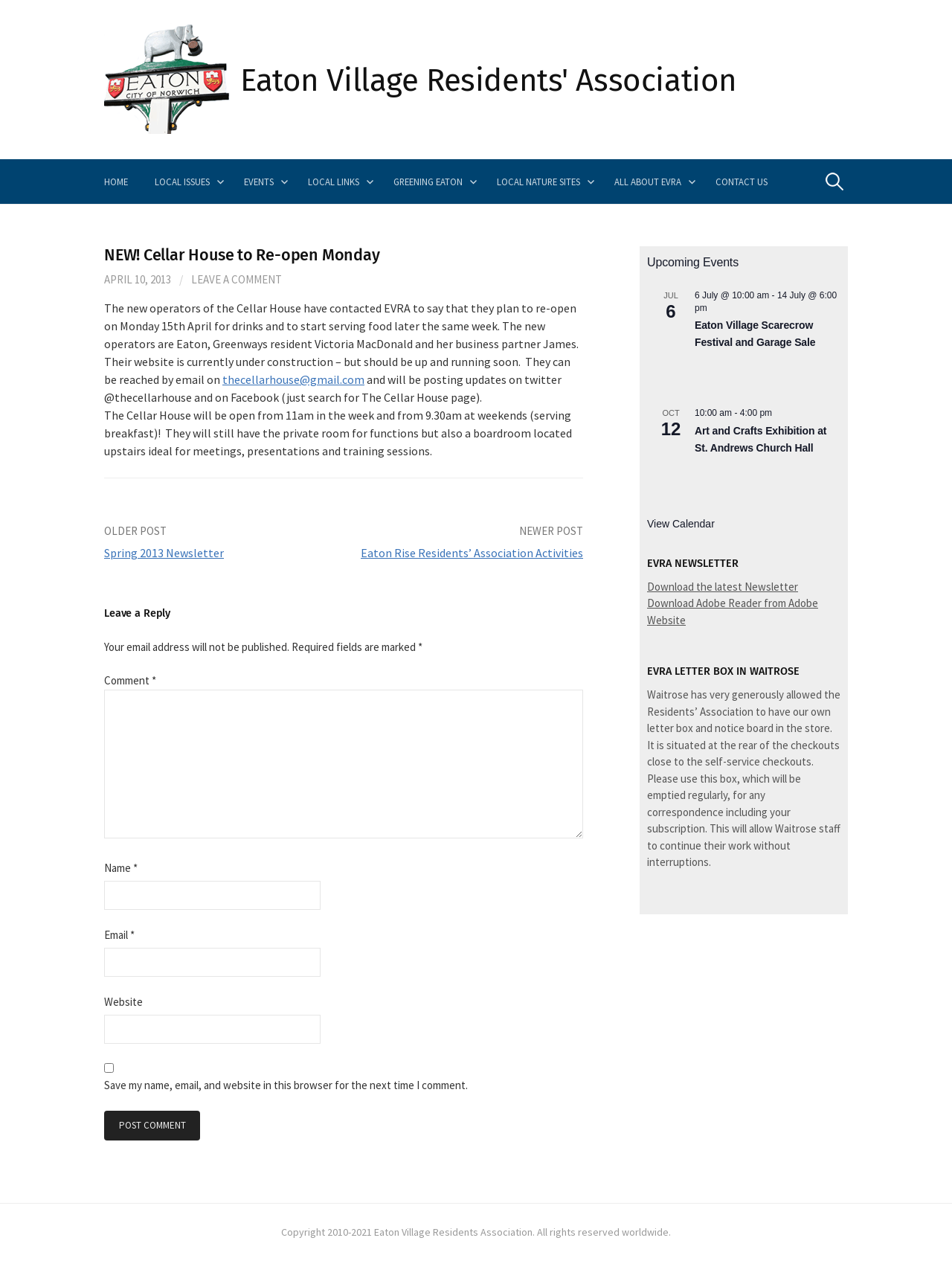Using the description "name="submit" value="Post Comment"", predict the bounding box of the relevant HTML element.

[0.109, 0.881, 0.21, 0.904]